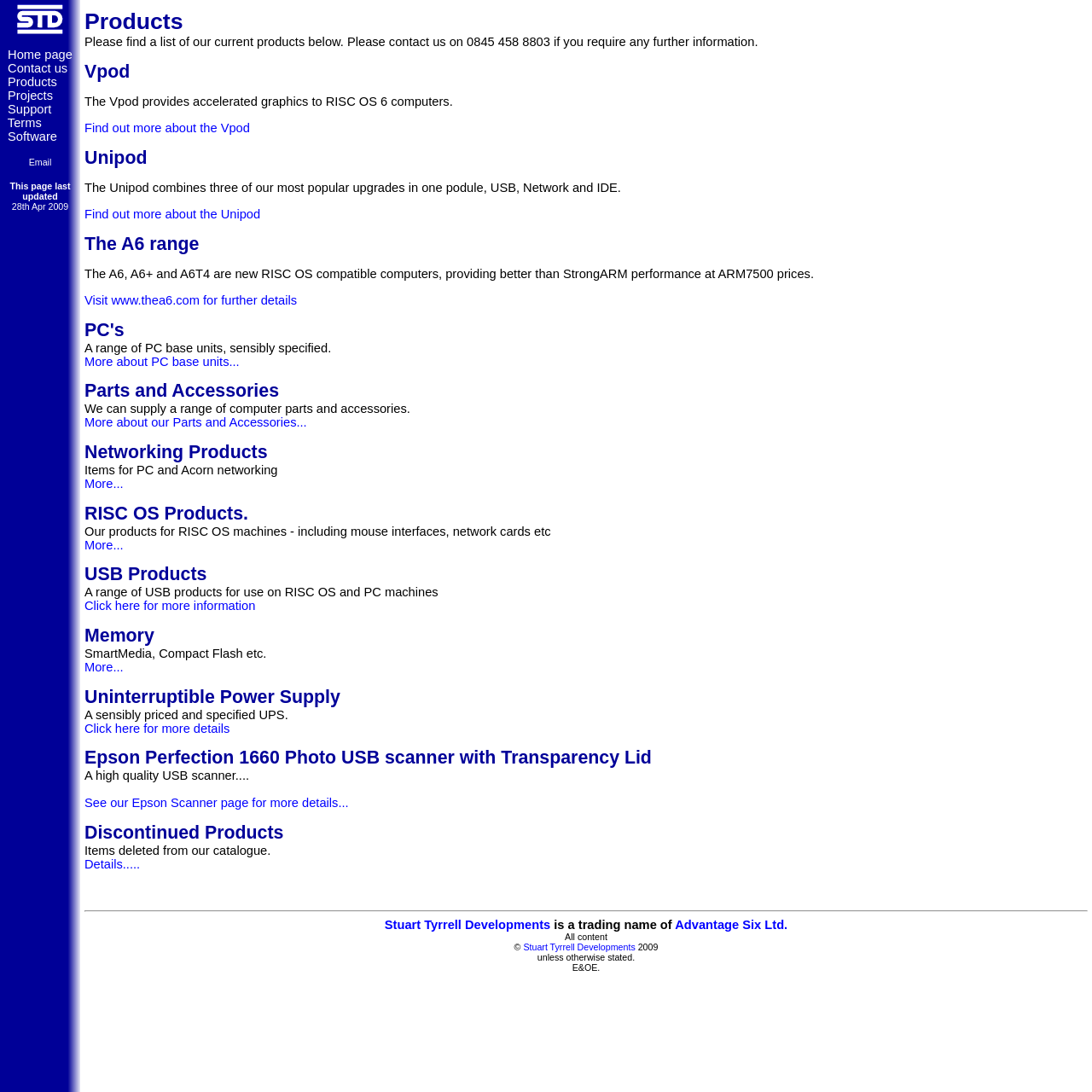Point out the bounding box coordinates of the section to click in order to follow this instruction: "Click on the 'Vpod' link".

[0.077, 0.111, 0.229, 0.123]